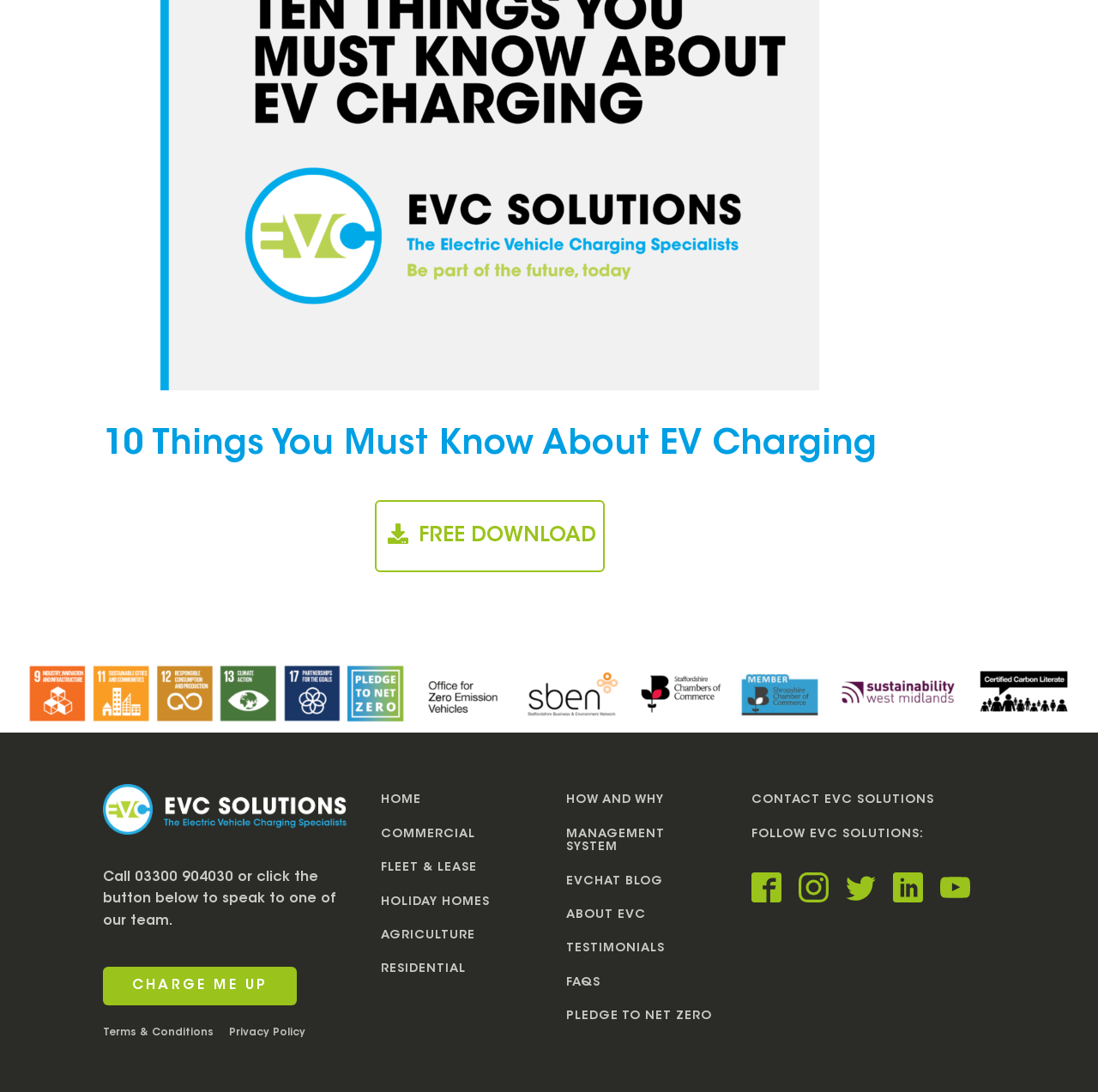Identify the bounding box coordinates for the element that needs to be clicked to fulfill this instruction: "Visit the 'HOME' page". Provide the coordinates in the format of four float numbers between 0 and 1: [left, top, right, bottom].

[0.347, 0.728, 0.384, 0.74]